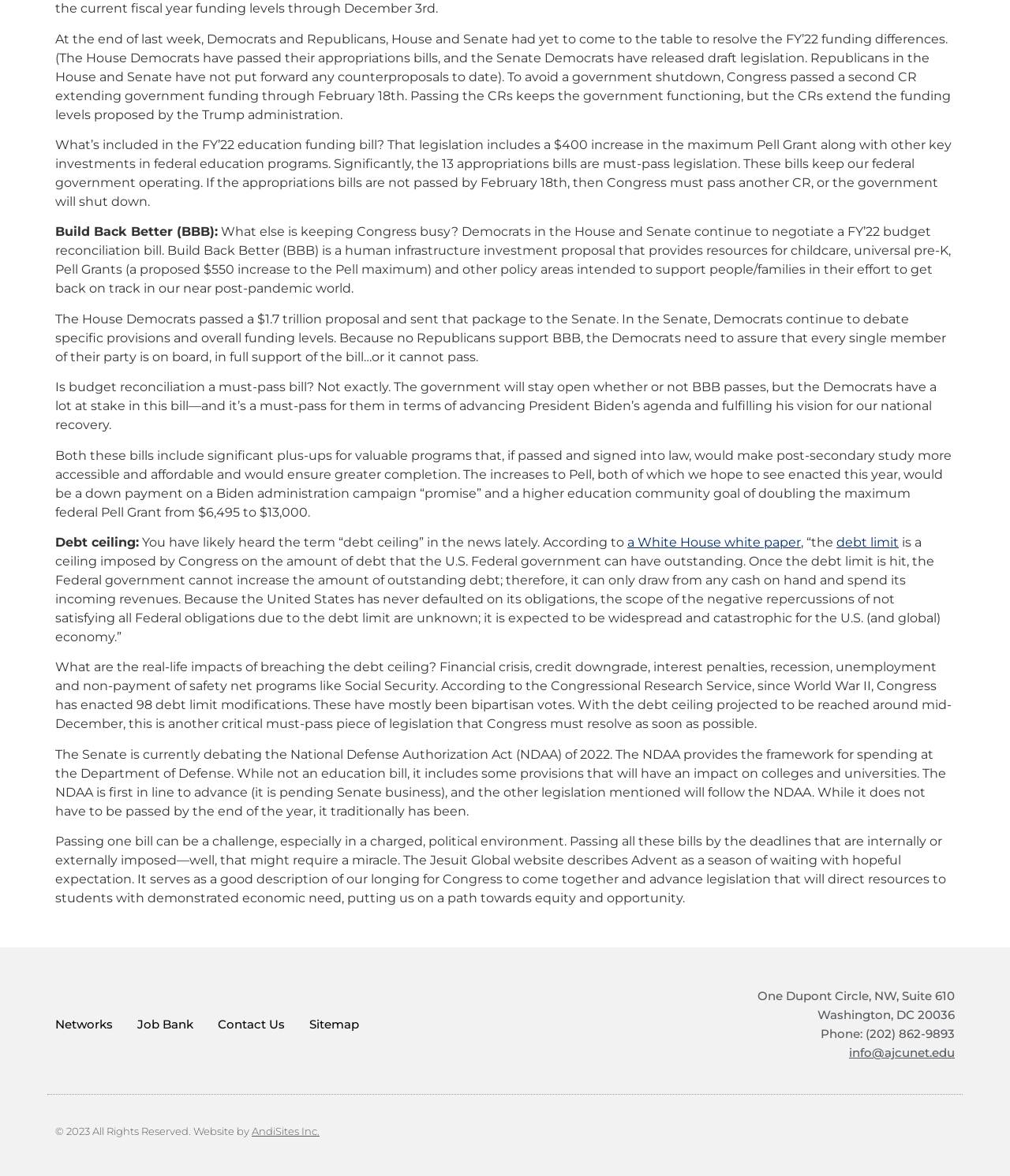Identify the bounding box coordinates for the region of the element that should be clicked to carry out the instruction: "Contact Us". The bounding box coordinates should be four float numbers between 0 and 1, i.e., [left, top, right, bottom].

[0.216, 0.856, 0.282, 0.887]